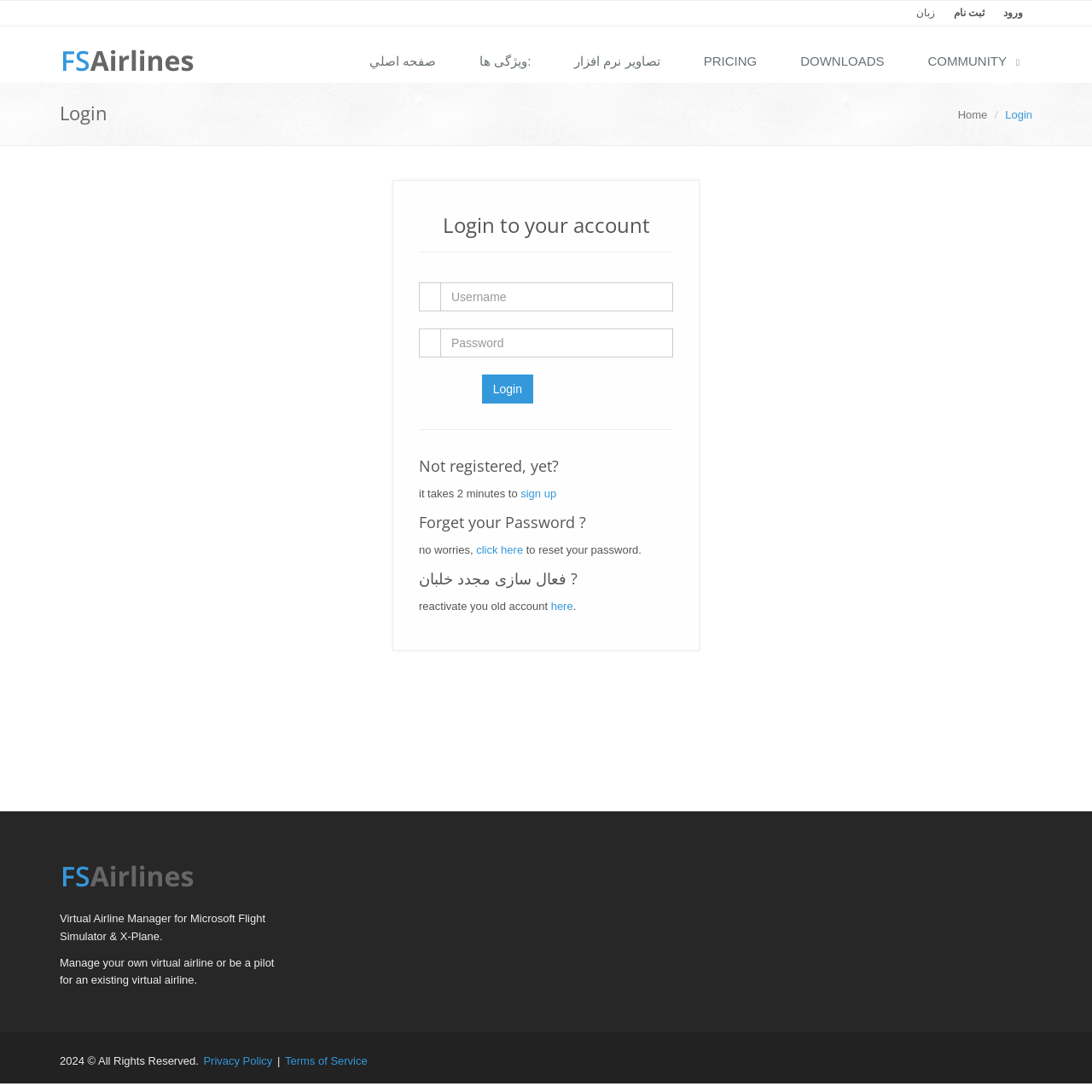Give a one-word or short phrase answer to this question: 
How many social media links are available?

1